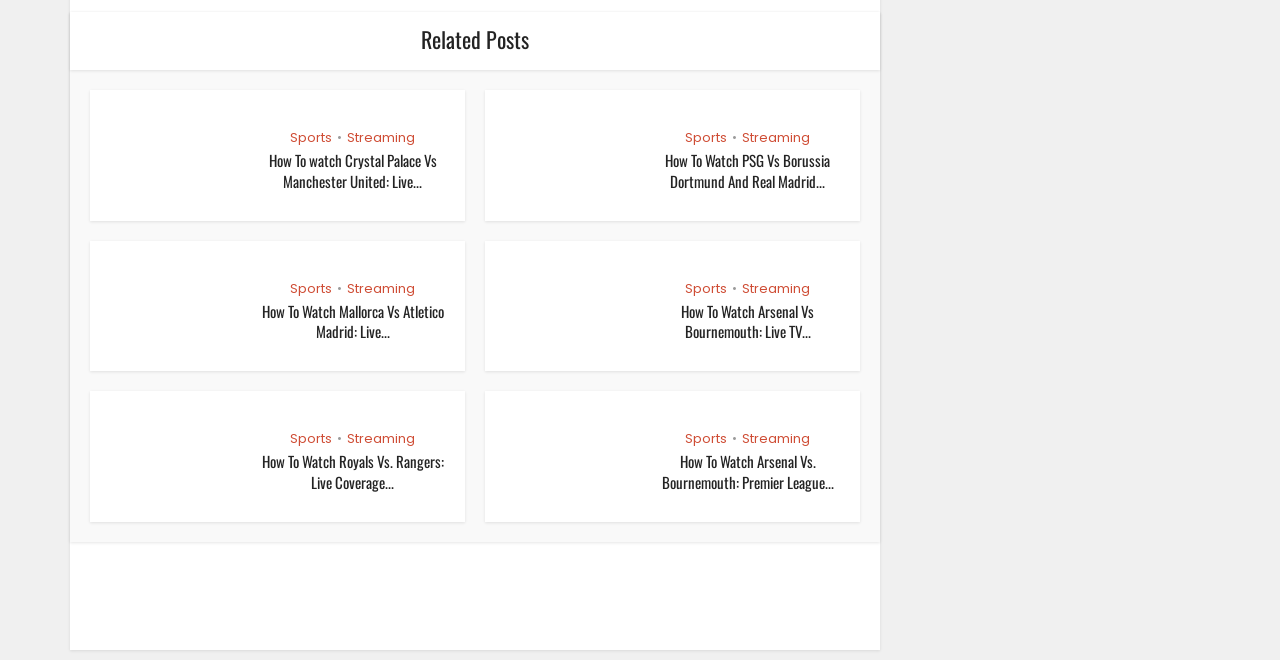Please identify the bounding box coordinates of the element I should click to complete this instruction: 'Read the article about 'How To watch Crystal Palace Vs Manchester United: Live Stream, Tv''. The coordinates should be given as four float numbers between 0 and 1, like this: [left, top, right, bottom].

[0.07, 0.137, 0.184, 0.289]